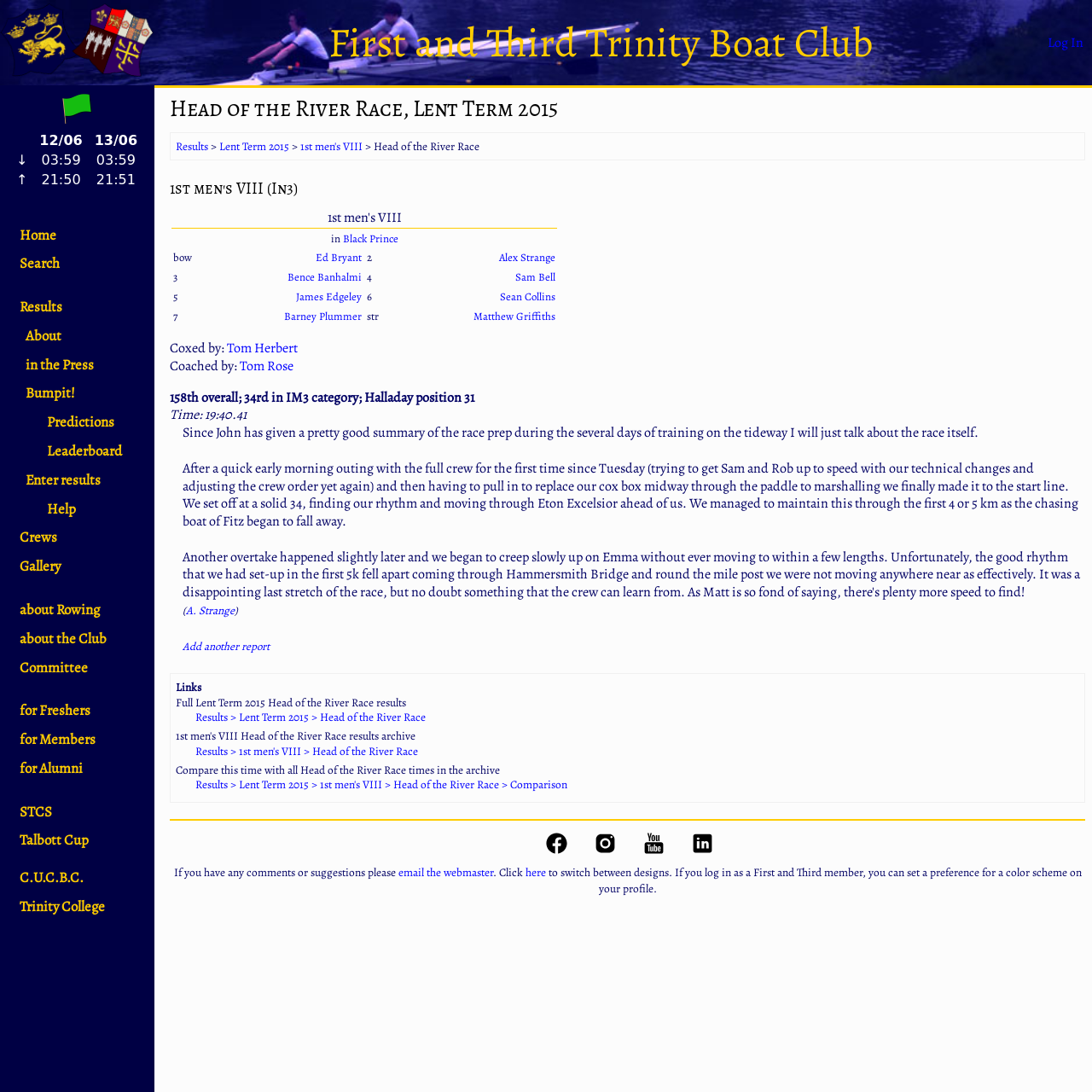What is the name of the coach of the 1st men's VIII?
Provide a one-word or short-phrase answer based on the image.

Tom Rose